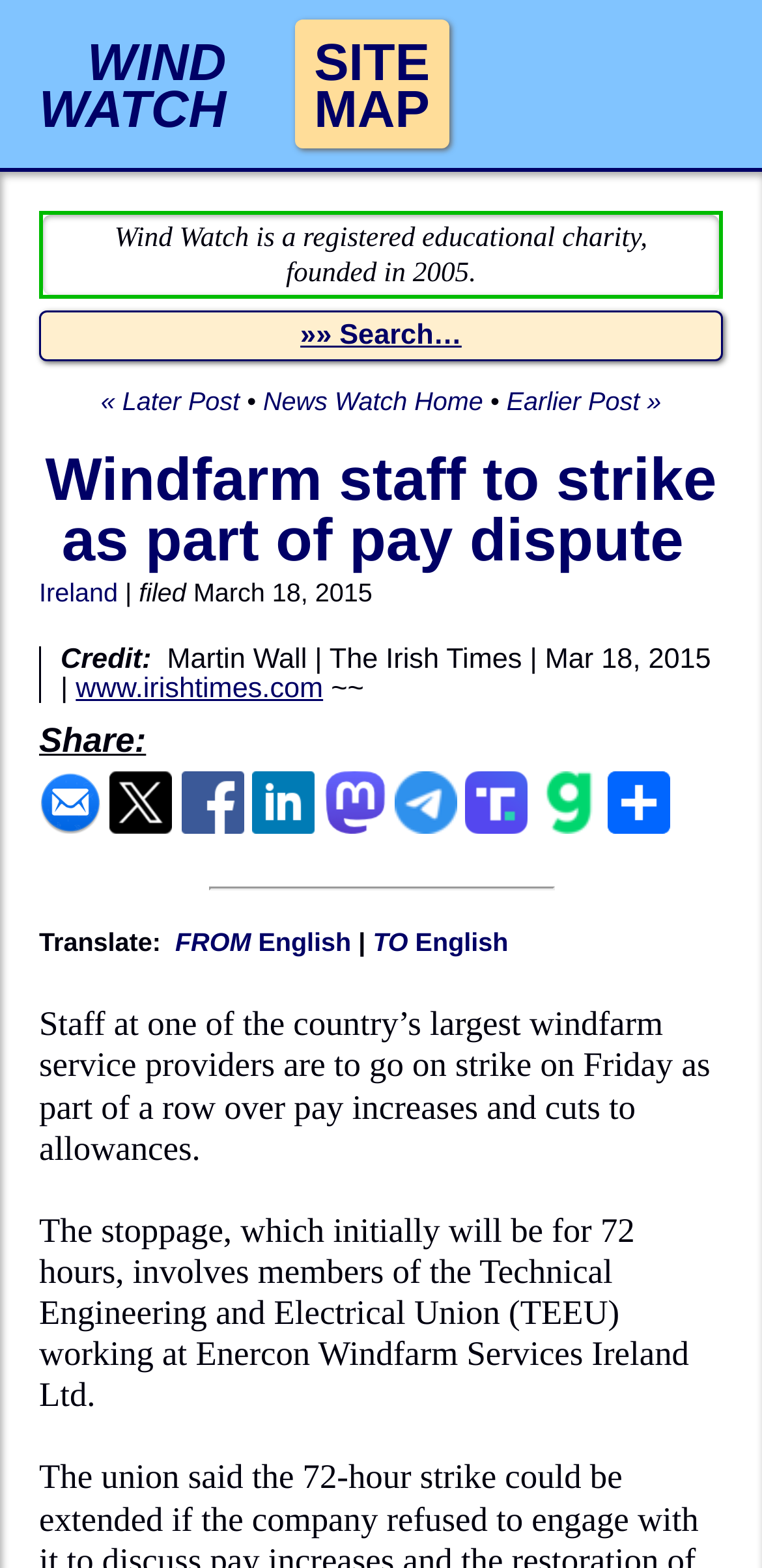Identify the bounding box coordinates of the part that should be clicked to carry out this instruction: "Share the article via e-mail".

[0.051, 0.512, 0.133, 0.537]